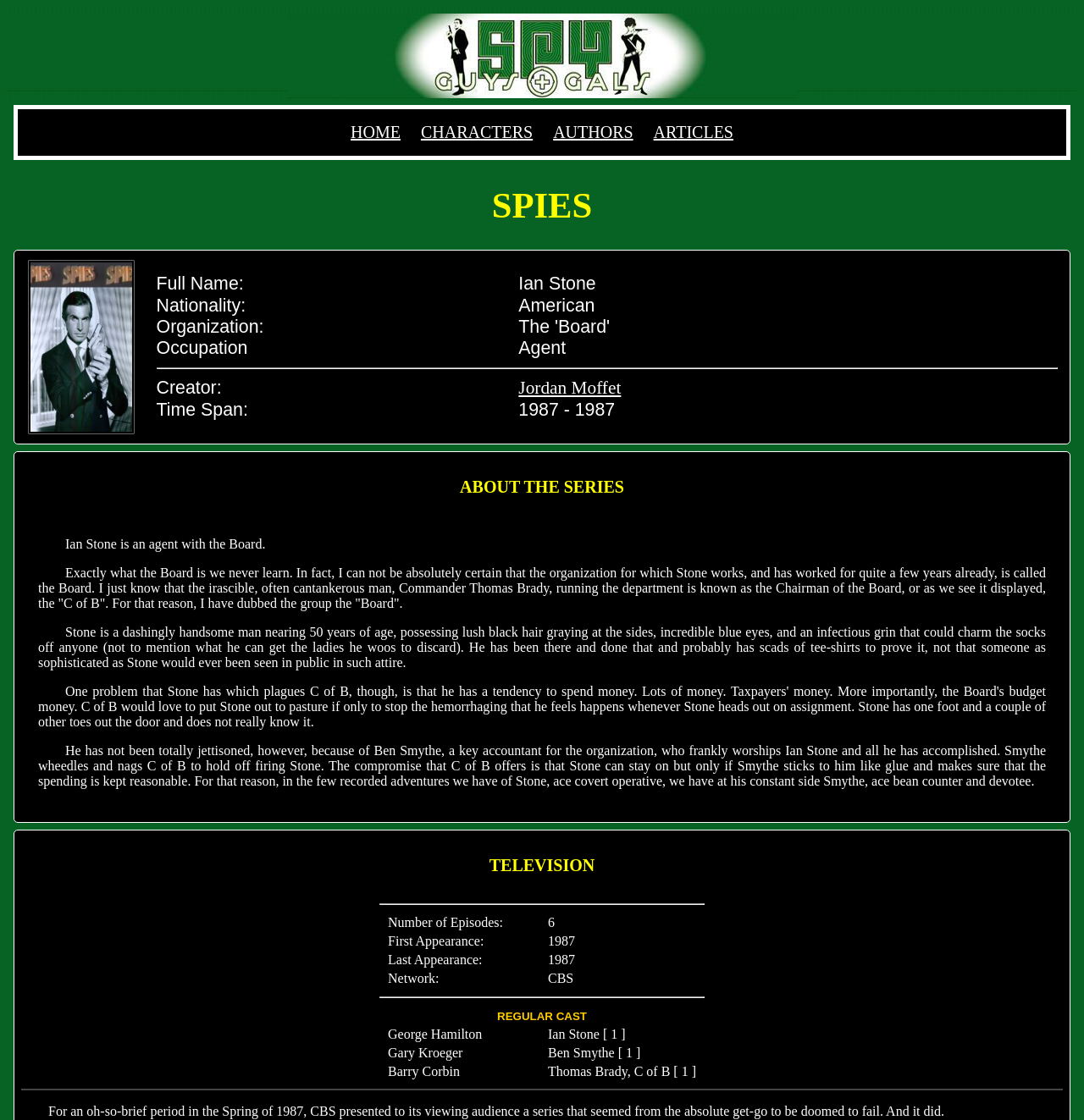Refer to the image and provide an in-depth answer to the question: 
How many episodes are there in the television series?

The number of episodes in the television series can be found in the table layout under the 'TELEVISION' heading. In the row where the label is 'Number of Episodes:', the value is '6'.